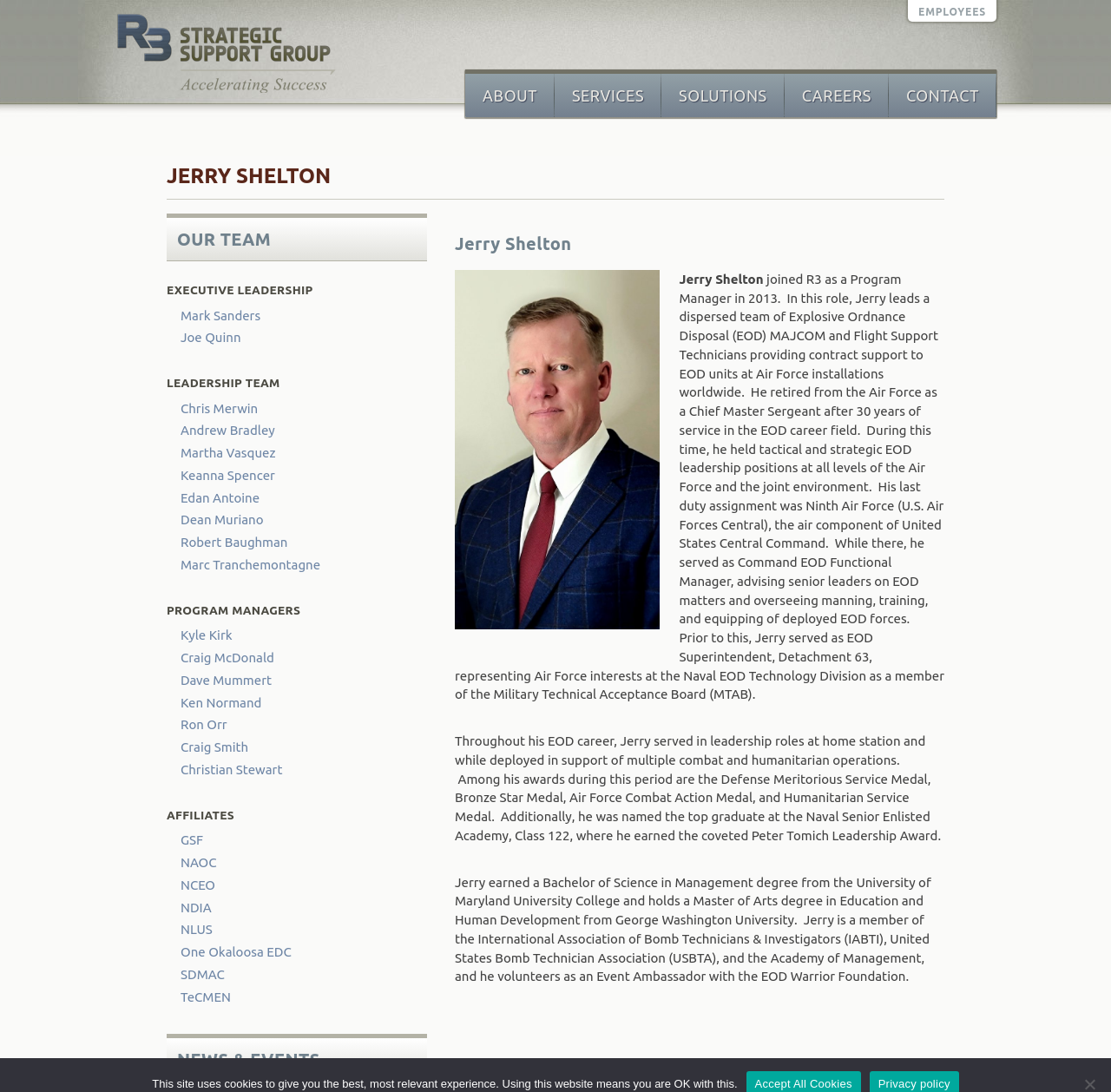Determine the webpage's heading and output its text content.

R3 STRATEGIC SUPPORT GROUP